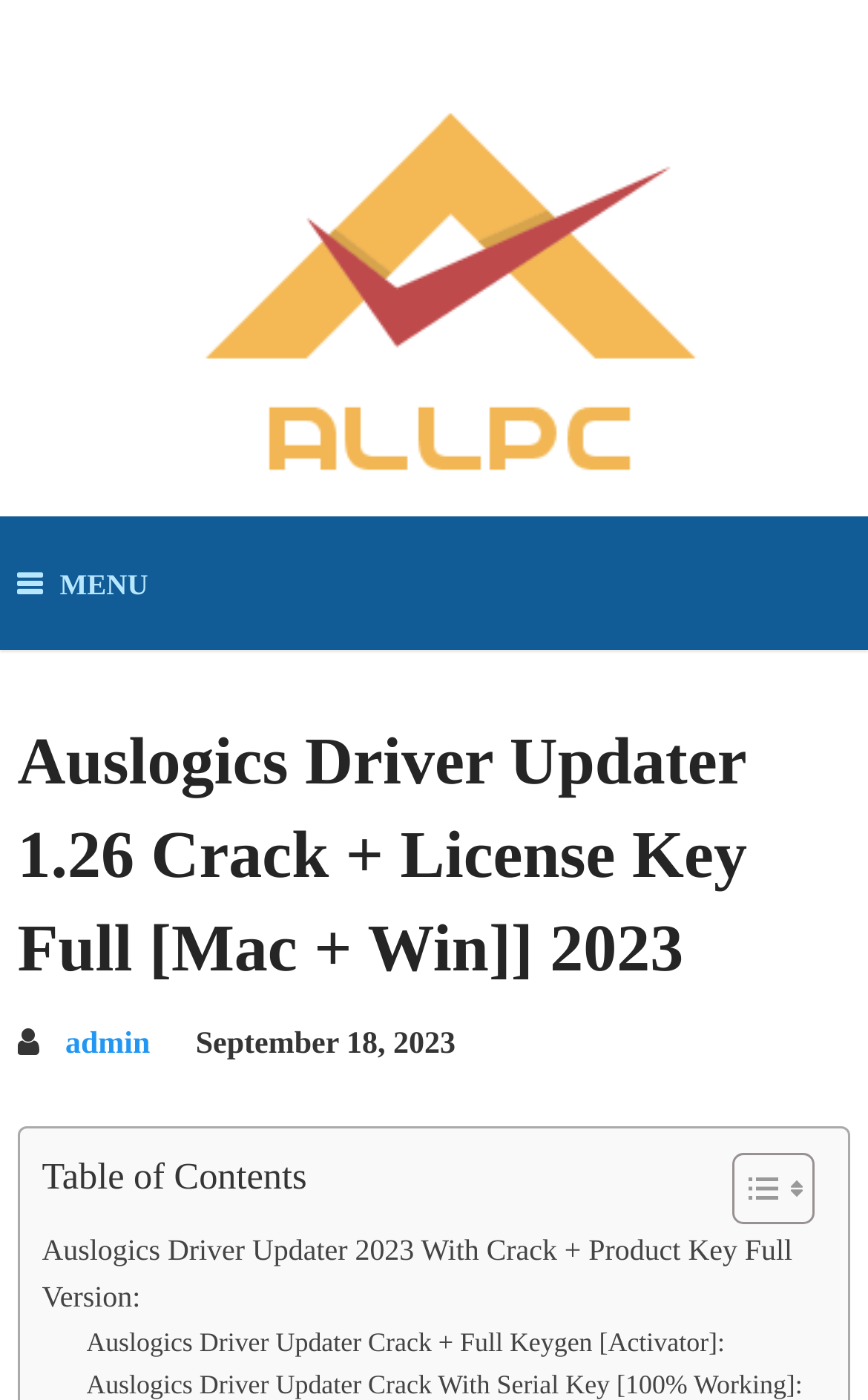What is the date of the article?
Provide a fully detailed and comprehensive answer to the question.

The date of the article is explicitly stated as 'September 18, 2023' in the StaticText element.